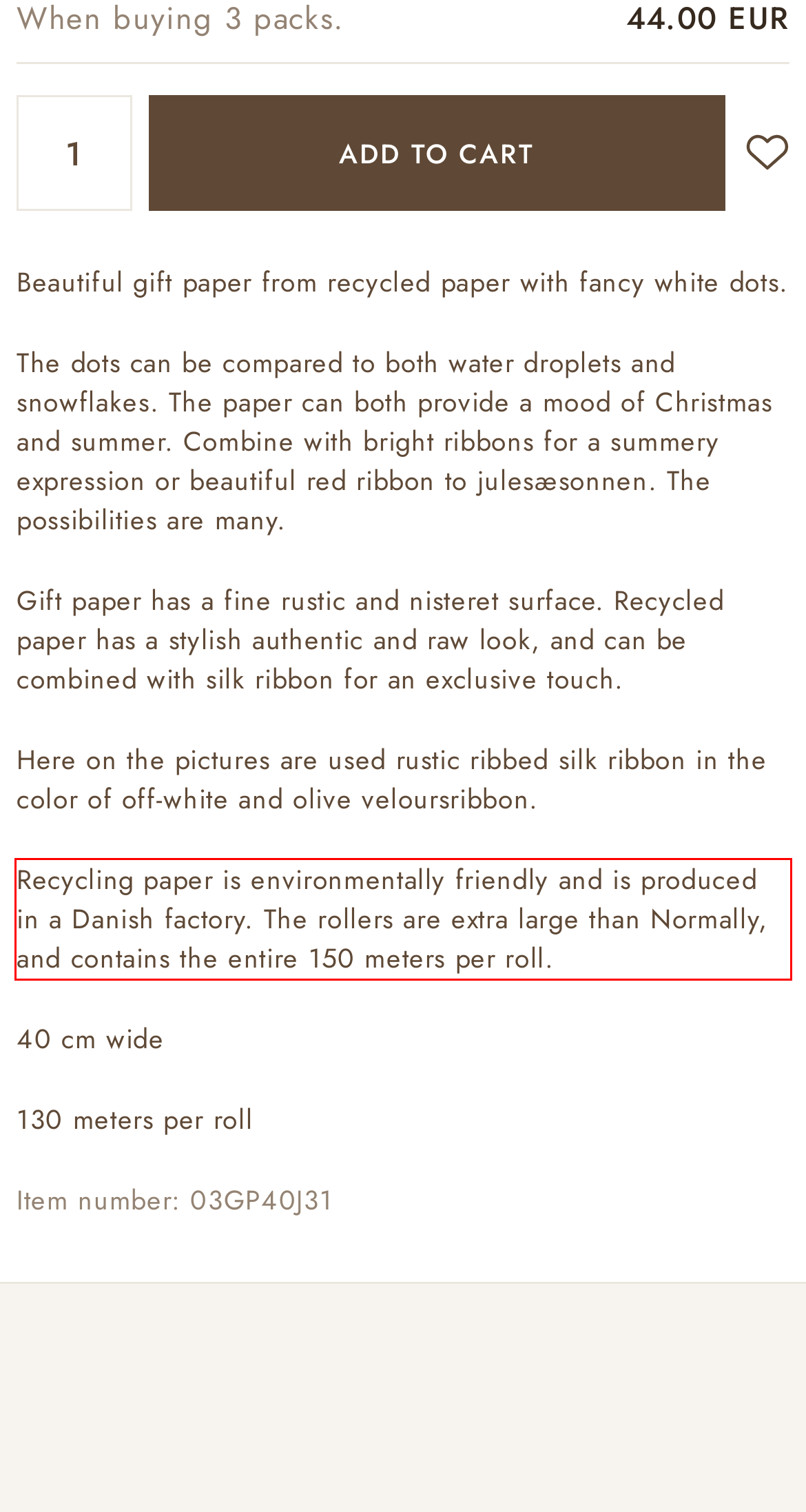You are looking at a screenshot of a webpage with a red rectangle bounding box. Use OCR to identify and extract the text content found inside this red bounding box.

Recycling paper is environmentally friendly and is produced in a Danish factory. The rollers are extra large than Normally, and contains the entire 150 meters per roll.